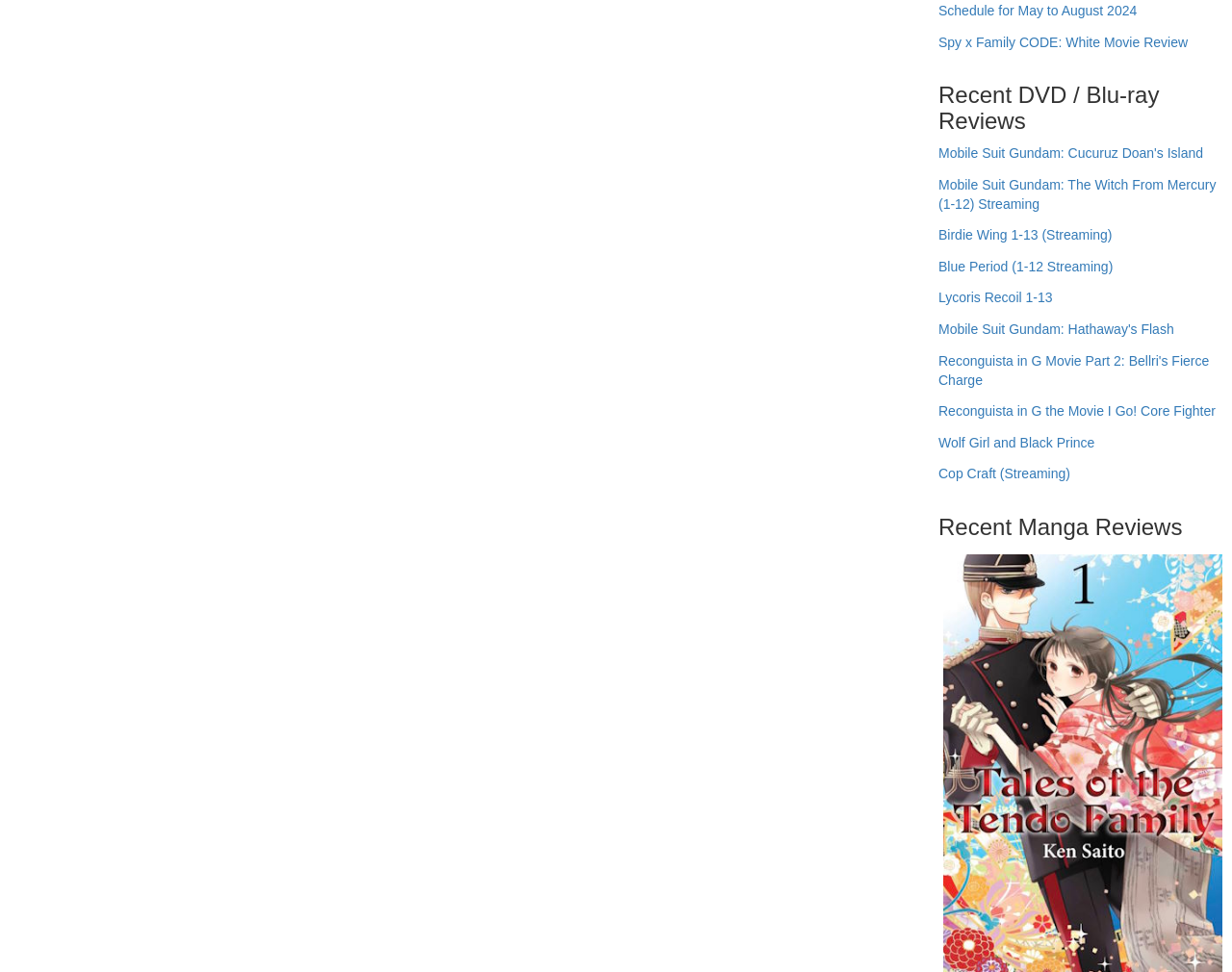Locate the bounding box of the UI element based on this description: "Cop Craft (Streaming)". Provide four float numbers between 0 and 1 as [left, top, right, bottom].

[0.762, 0.478, 0.869, 0.51]